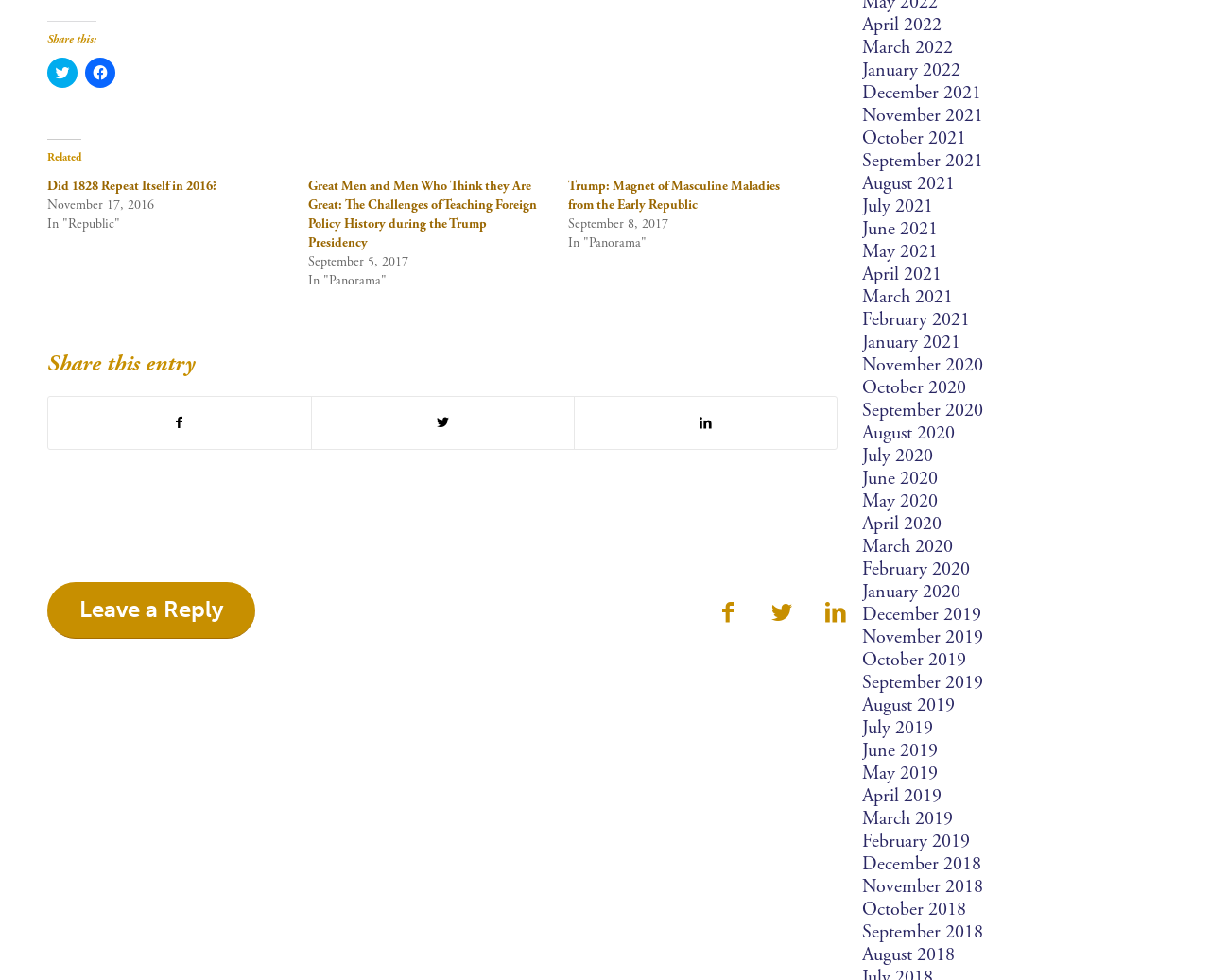How many social media sharing options are available?
Please describe in detail the information shown in the image to answer the question.

I counted the number of social media sharing options under the 'Share this entry' heading and found three options: Facebook, Twitter, and LinkedIn.